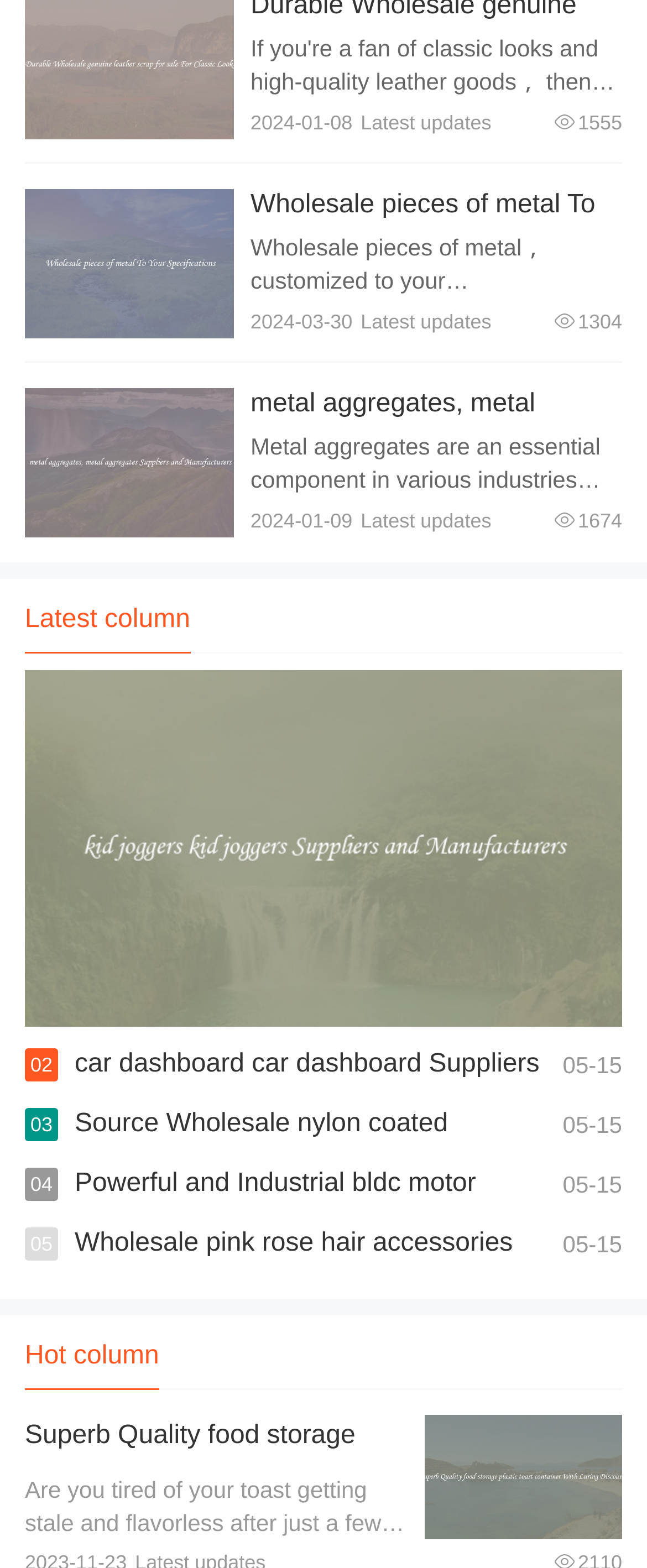How many images are there in the webpage?
Based on the content of the image, thoroughly explain and answer the question.

I counted the occurrences of 'image' elements in the webpage and found five instances, each associated with a 'link' element.